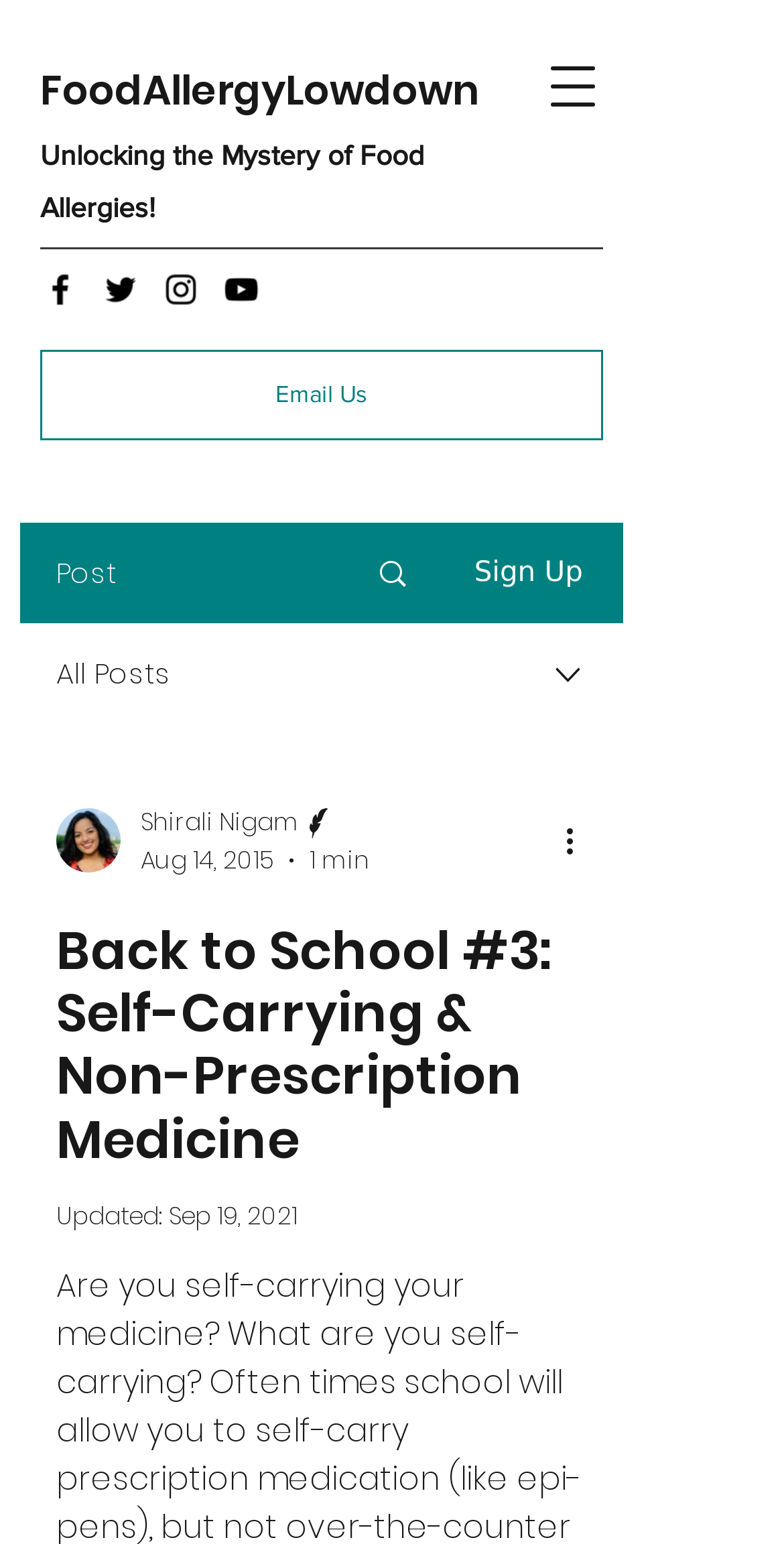Predict the bounding box coordinates of the area that should be clicked to accomplish the following instruction: "Visit FoodAllergyLowdown". The bounding box coordinates should consist of four float numbers between 0 and 1, i.e., [left, top, right, bottom].

[0.051, 0.04, 0.61, 0.077]